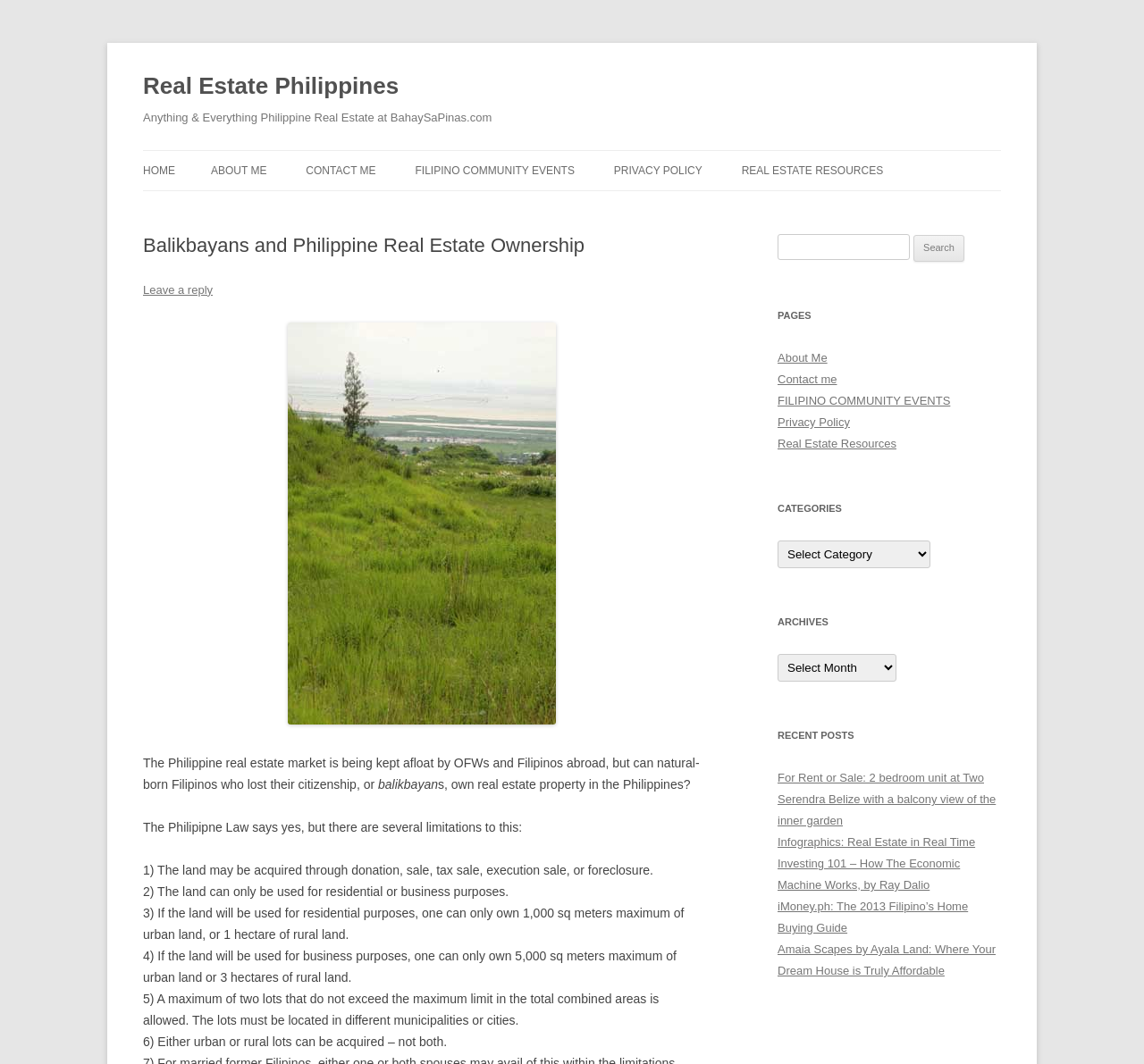Given the description "parent_node: Search for: value="Search"", determine the bounding box of the corresponding UI element.

[0.798, 0.221, 0.843, 0.246]